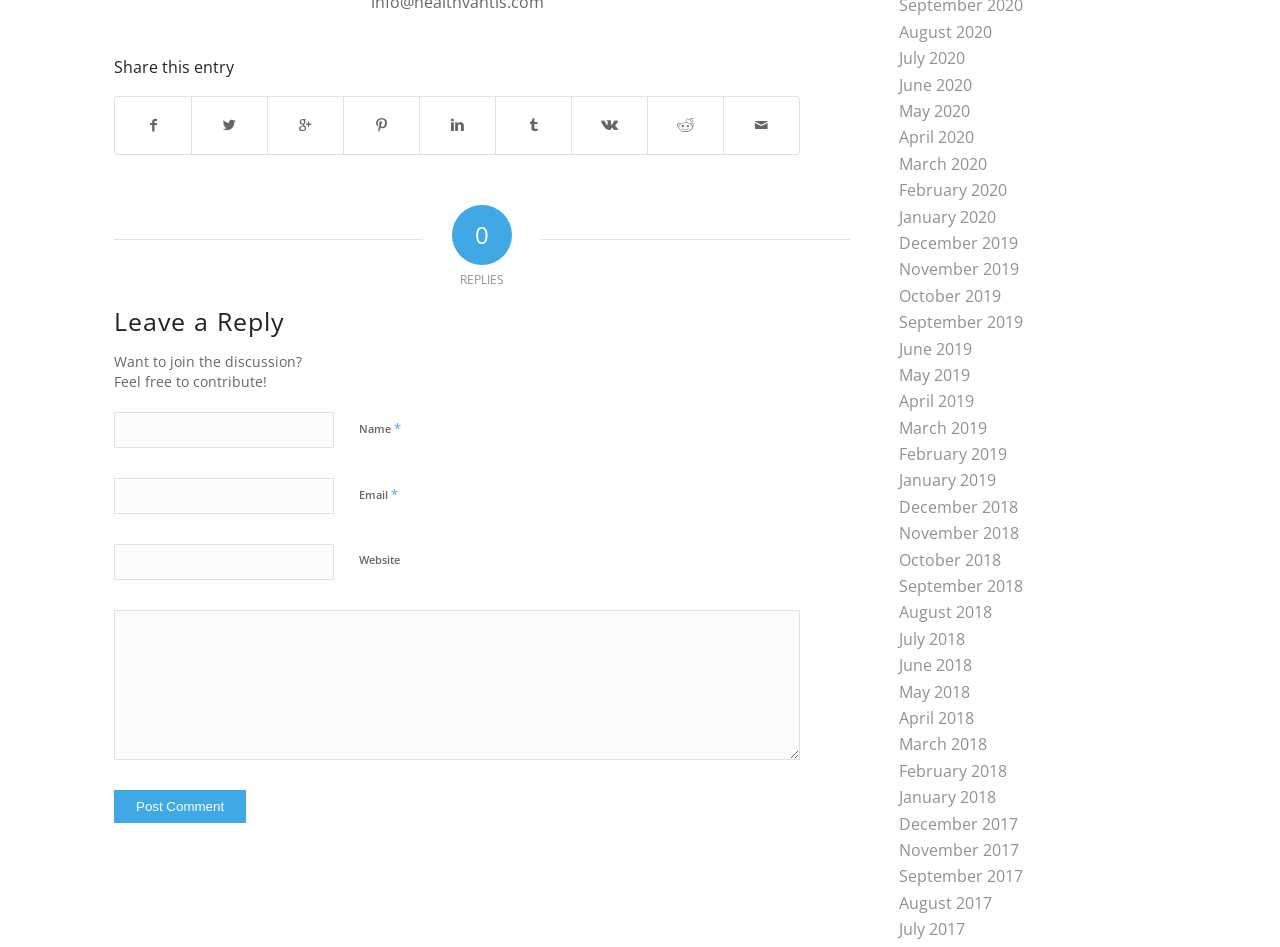Please specify the bounding box coordinates of the clickable region to carry out the following instruction: "Click the 'Post Comment' button". The coordinates should be four float numbers between 0 and 1, in the format [left, top, right, bottom].

[0.089, 0.835, 0.192, 0.87]